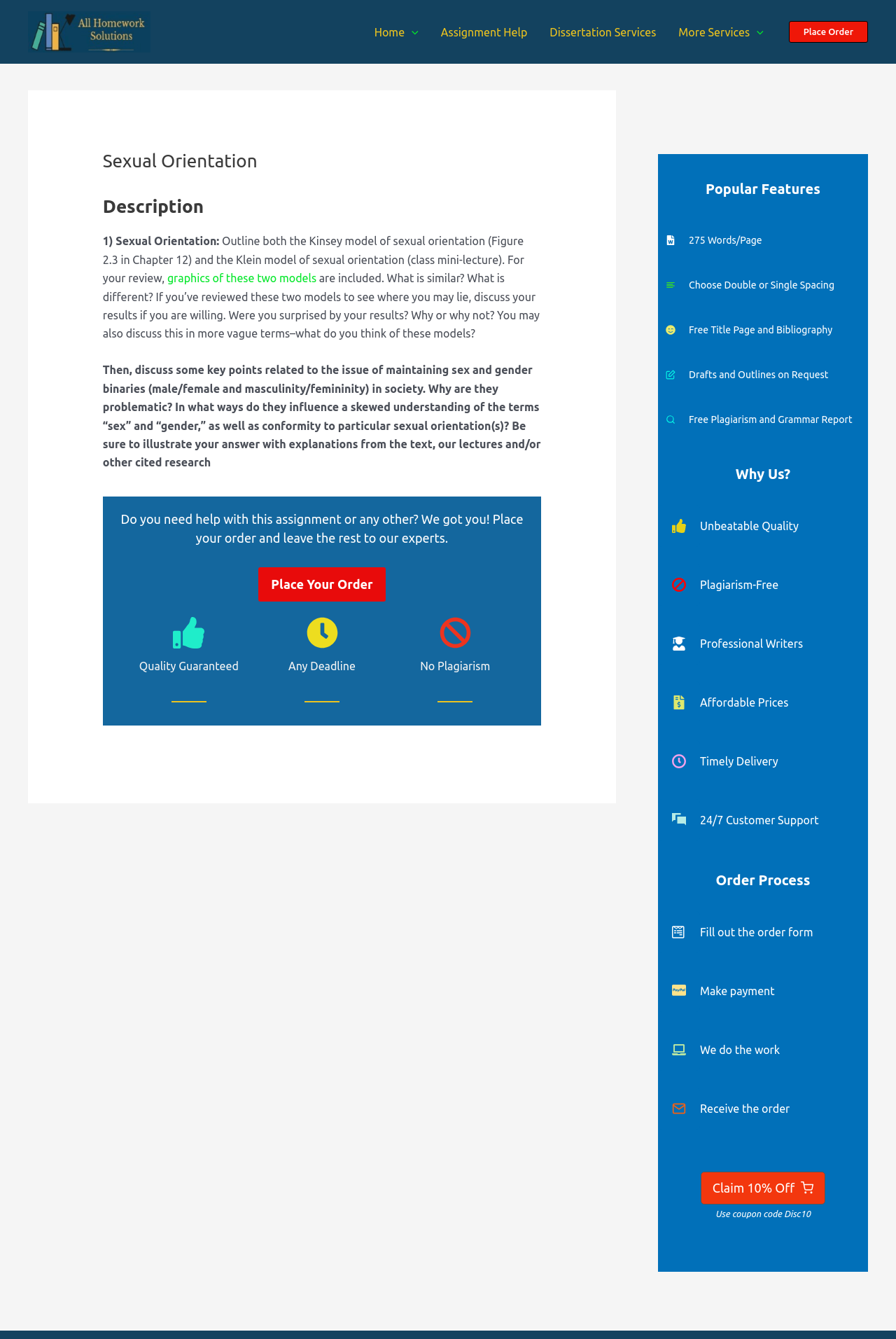What is the guarantee of the service? Based on the image, give a response in one word or a short phrase.

Quality Guaranteed